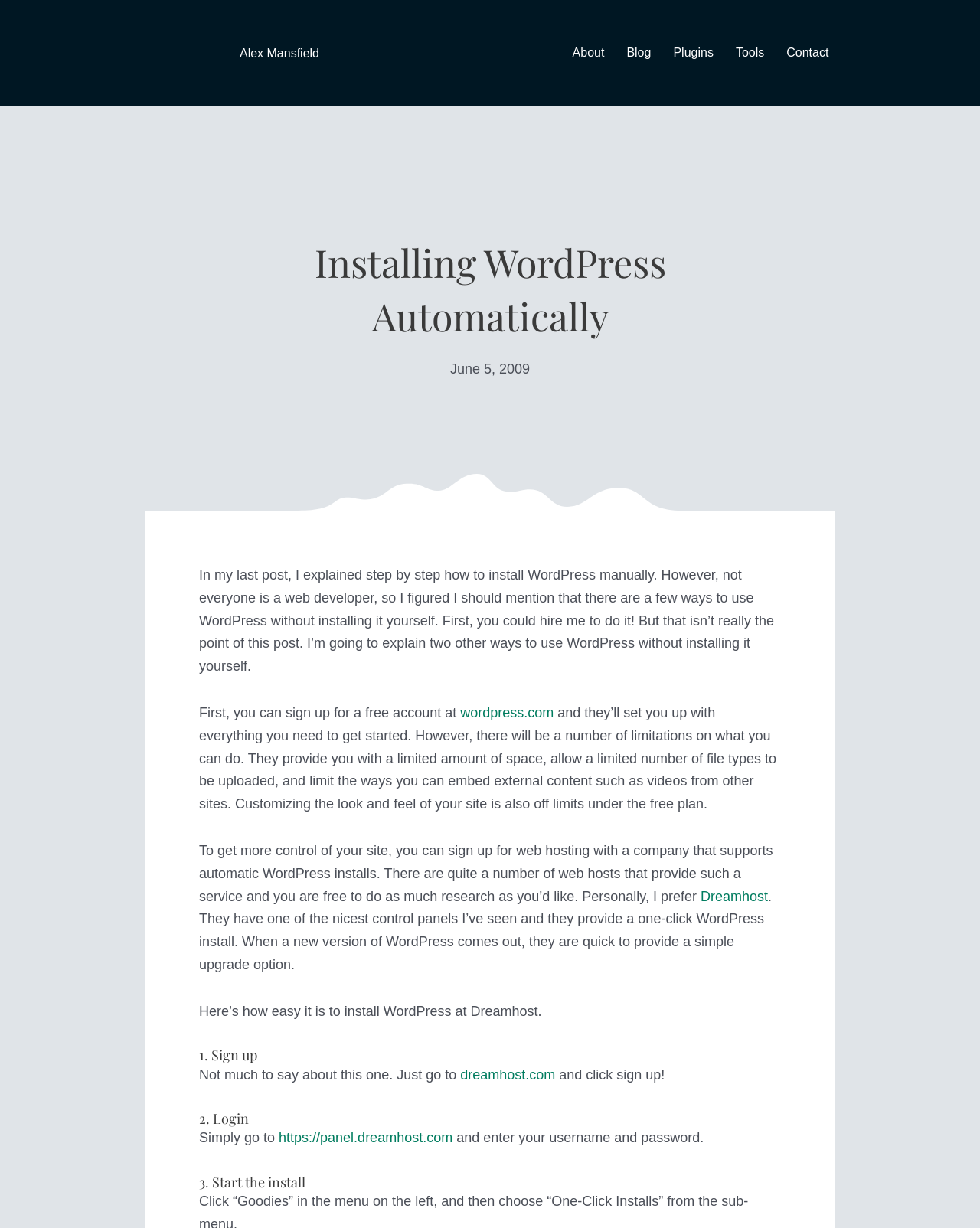Given the webpage screenshot, identify the bounding box of the UI element that matches this description: "CONTACT".

None